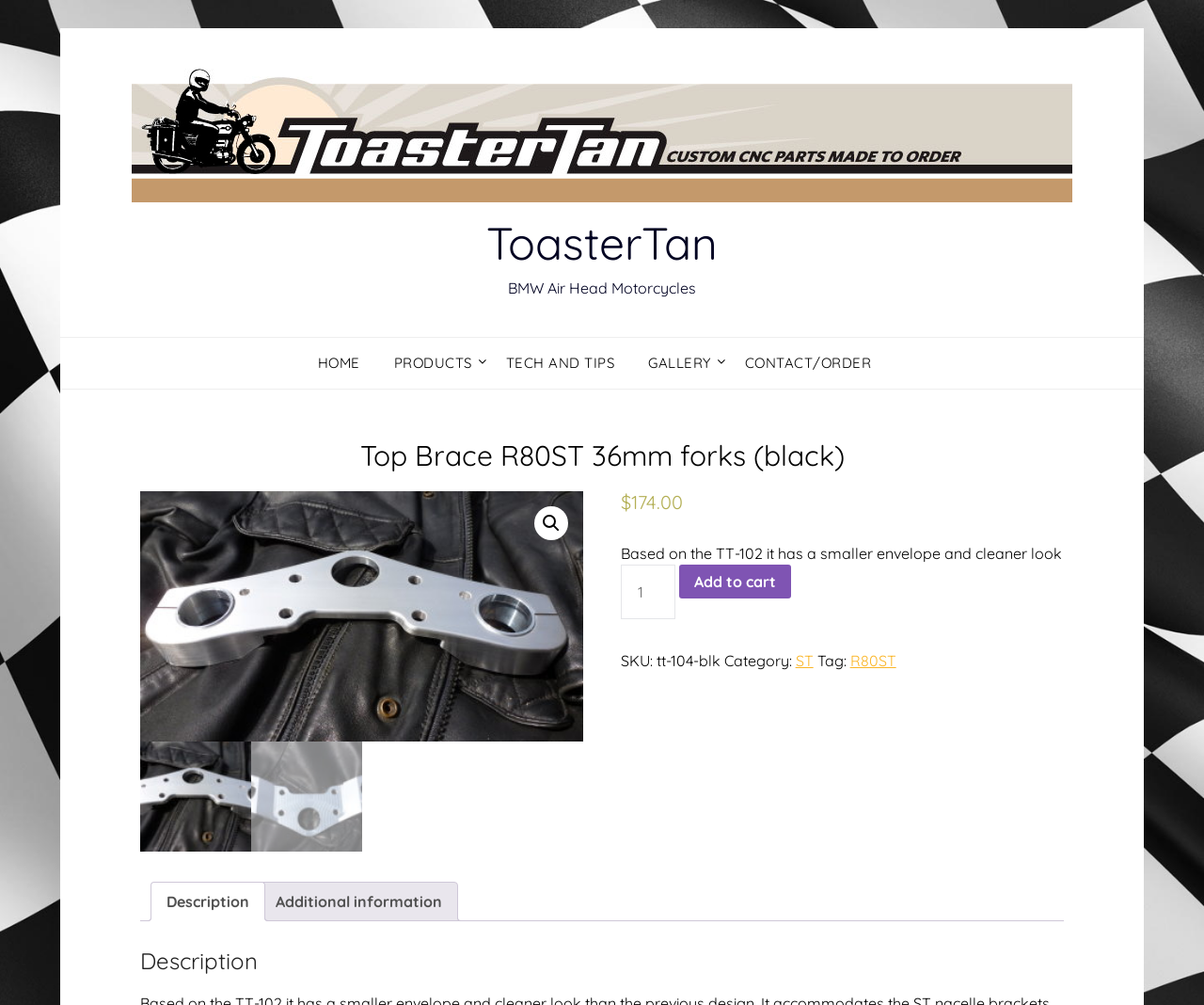What is the price of the Top Brace R80ST 36mm forks?
Please interpret the details in the image and answer the question thoroughly.

I found the price by looking at the static text element that says '$' followed by the numerical value '174.00'.